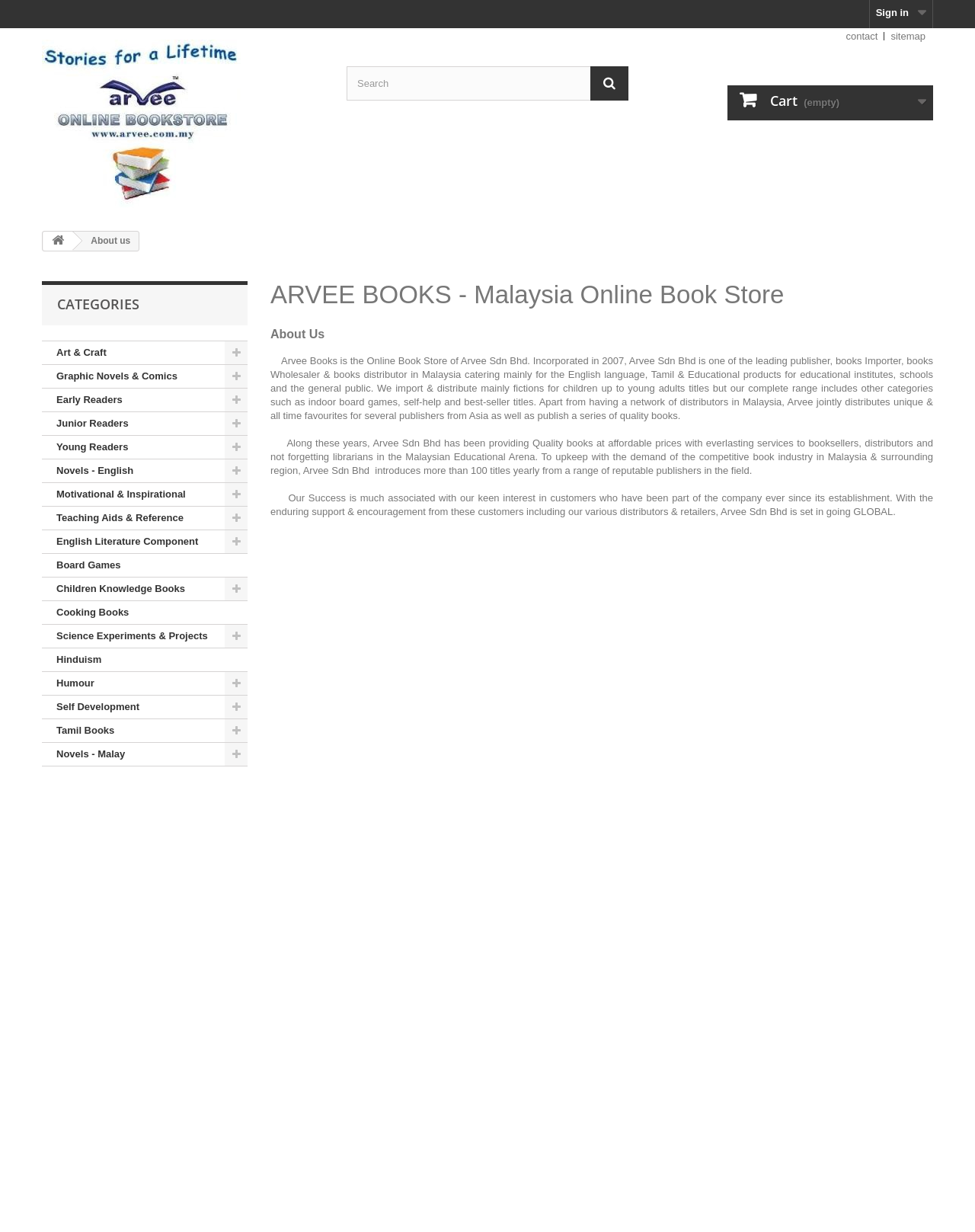Extract the bounding box coordinates for the UI element described as: "Young Readers".

[0.043, 0.354, 0.254, 0.373]